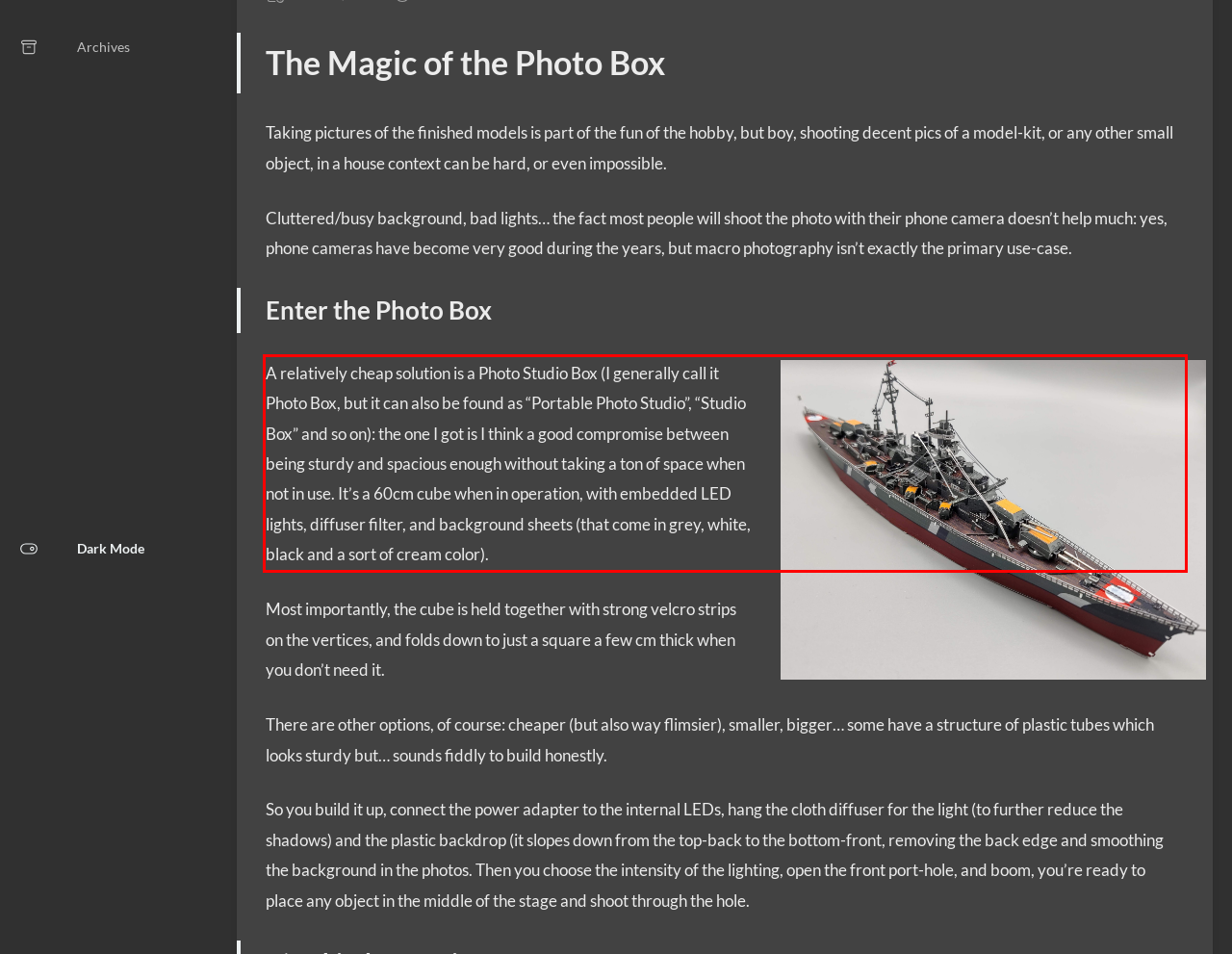Identify and transcribe the text content enclosed by the red bounding box in the given screenshot.

A relatively cheap solution is a Photo Studio Box (I generally call it Photo Box, but it can also be found as “Portable Photo Studio”, “Studio Box” and so on): the one I got is I think a good compromise between being sturdy and spacious enough without taking a ton of space when not in use. It’s a 60cm cube when in operation, with embedded LED lights, diffuser filter, and background sheets (that come in grey, white, black and a sort of cream color).